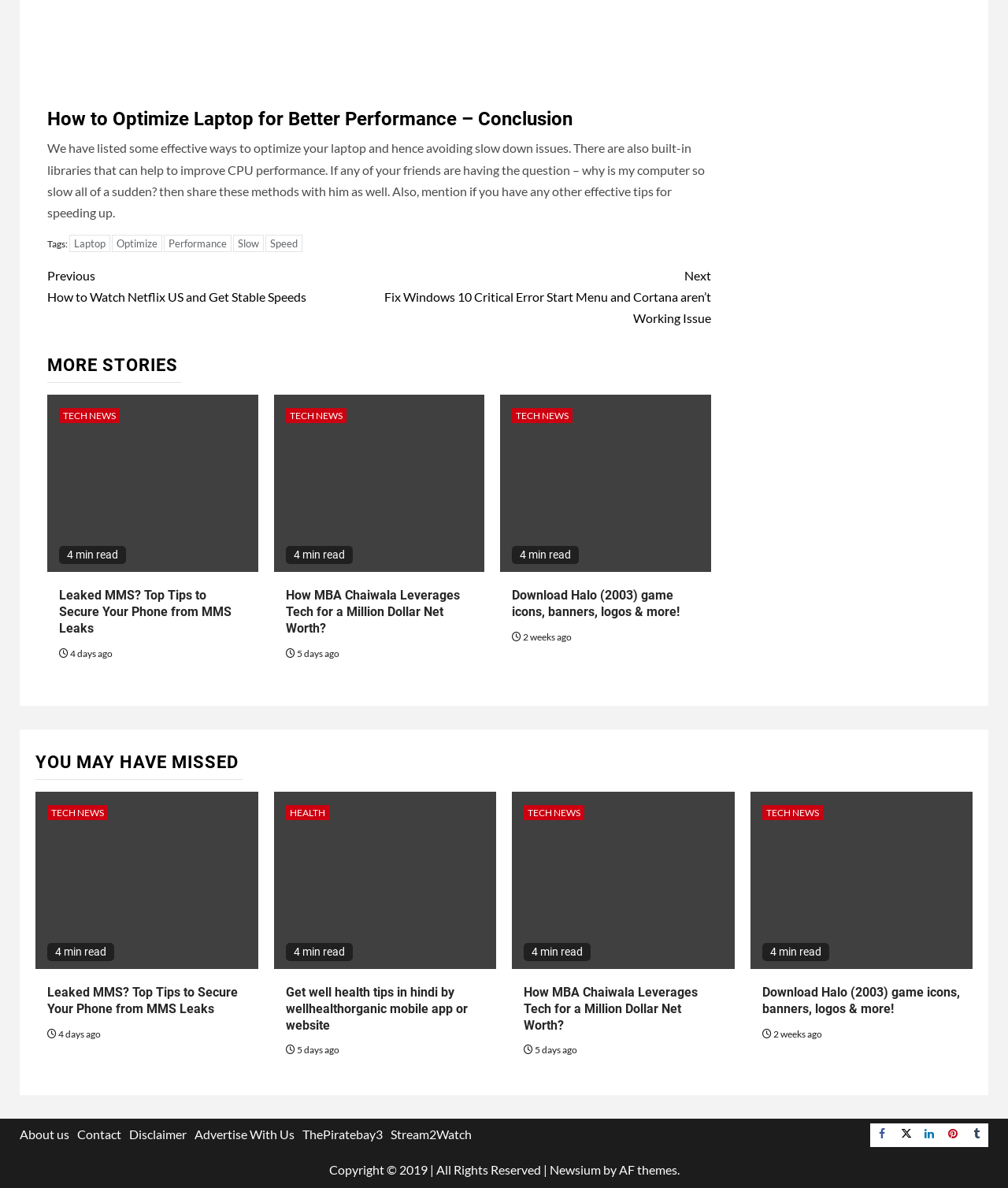Answer with a single word or phrase: 
What is the category of the article 'Leaked MMS? Top Tips to Secure Your Phone from MMS Leaks'?

TECH NEWS